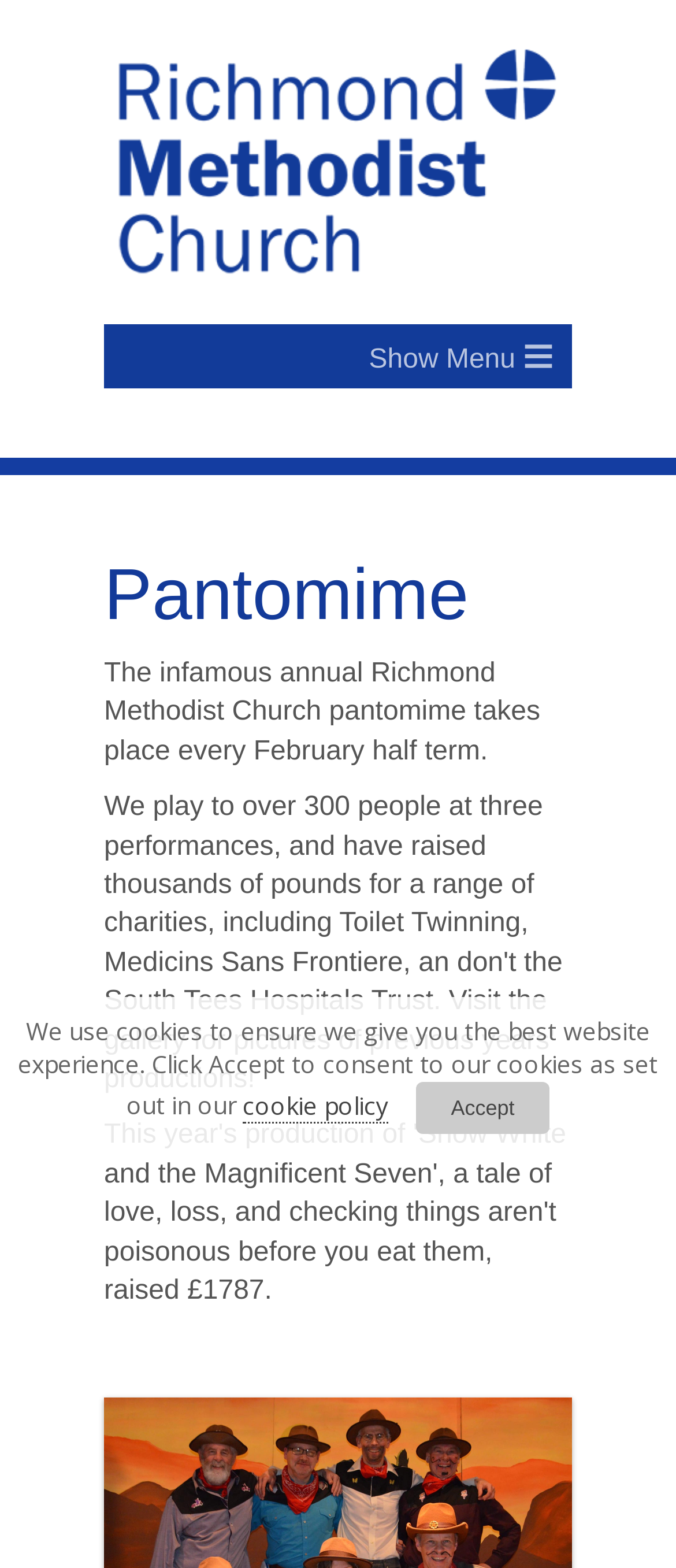Refer to the element description ≡ and identify the corresponding bounding box in the screenshot. Format the coordinates as (top-left x, top-left y, bottom-right x, bottom-right y) with values in the range of 0 to 1.

[0.556, 0.207, 0.821, 0.247]